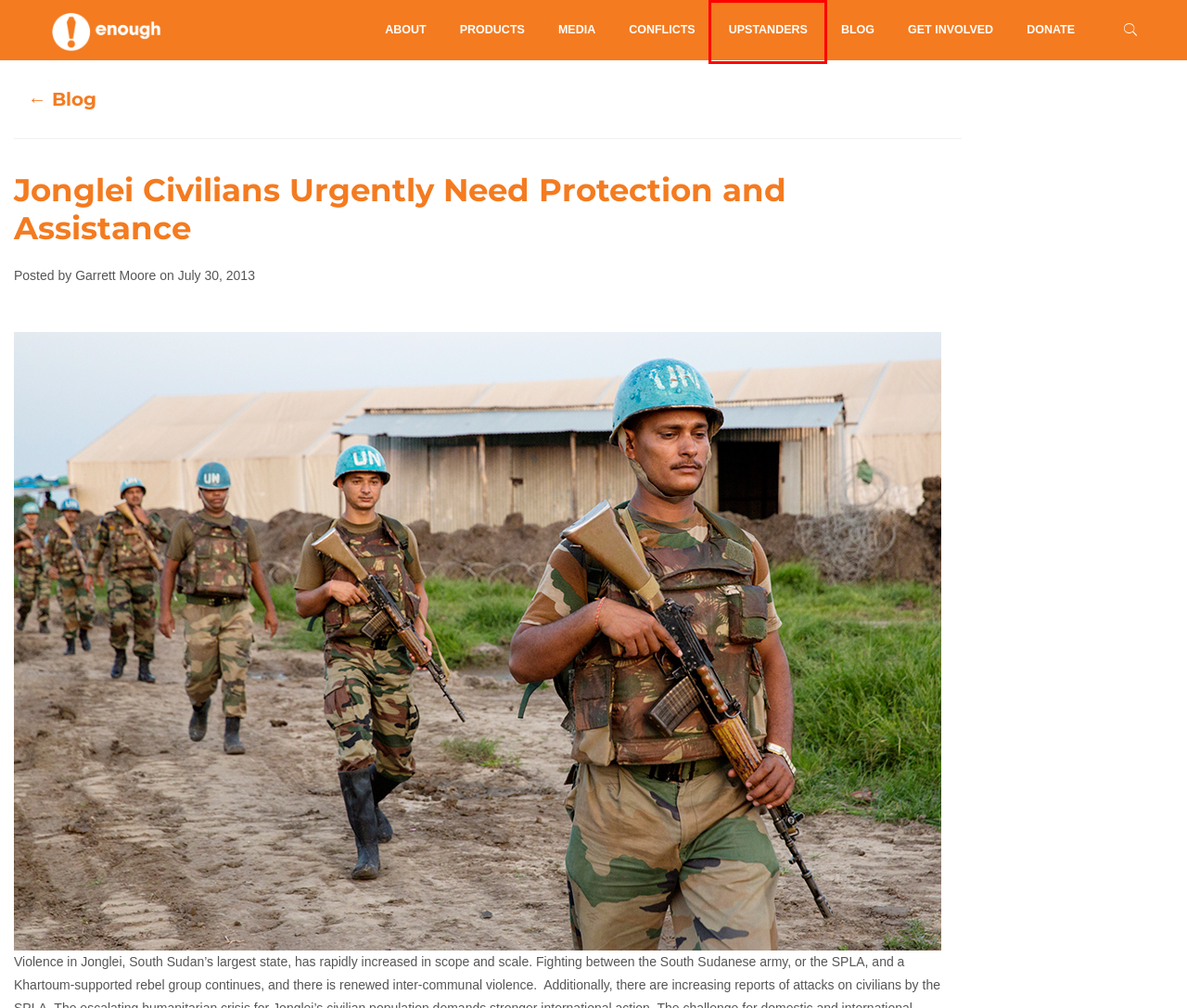Review the screenshot of a webpage that includes a red bounding box. Choose the webpage description that best matches the new webpage displayed after clicking the element within the bounding box. Here are the candidates:
A. Press Releases - The Enough Project
B. SUPPORT OUR WORK
C. What Are Upstanders? - The Enough Project
D. Conflicts - The Enough Project
E. Blog - The Enough Project
F. About - The Enough Project
G. Products - The Enough Project
H. Blog Archives - The Enough Project

C